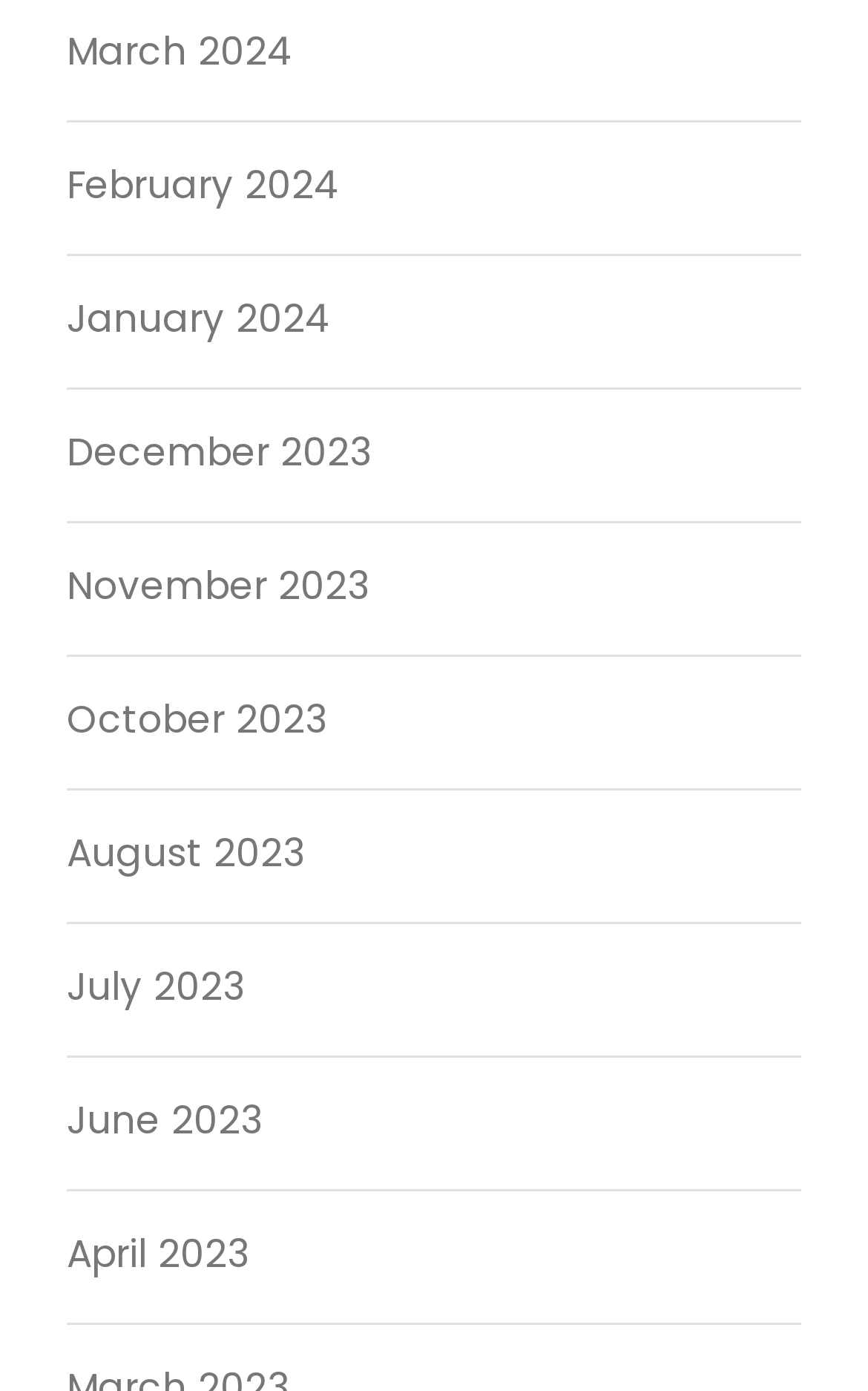Please specify the bounding box coordinates of the element that should be clicked to execute the given instruction: 'Access December 2023'. Ensure the coordinates are four float numbers between 0 and 1, expressed as [left, top, right, bottom].

[0.077, 0.306, 0.431, 0.345]